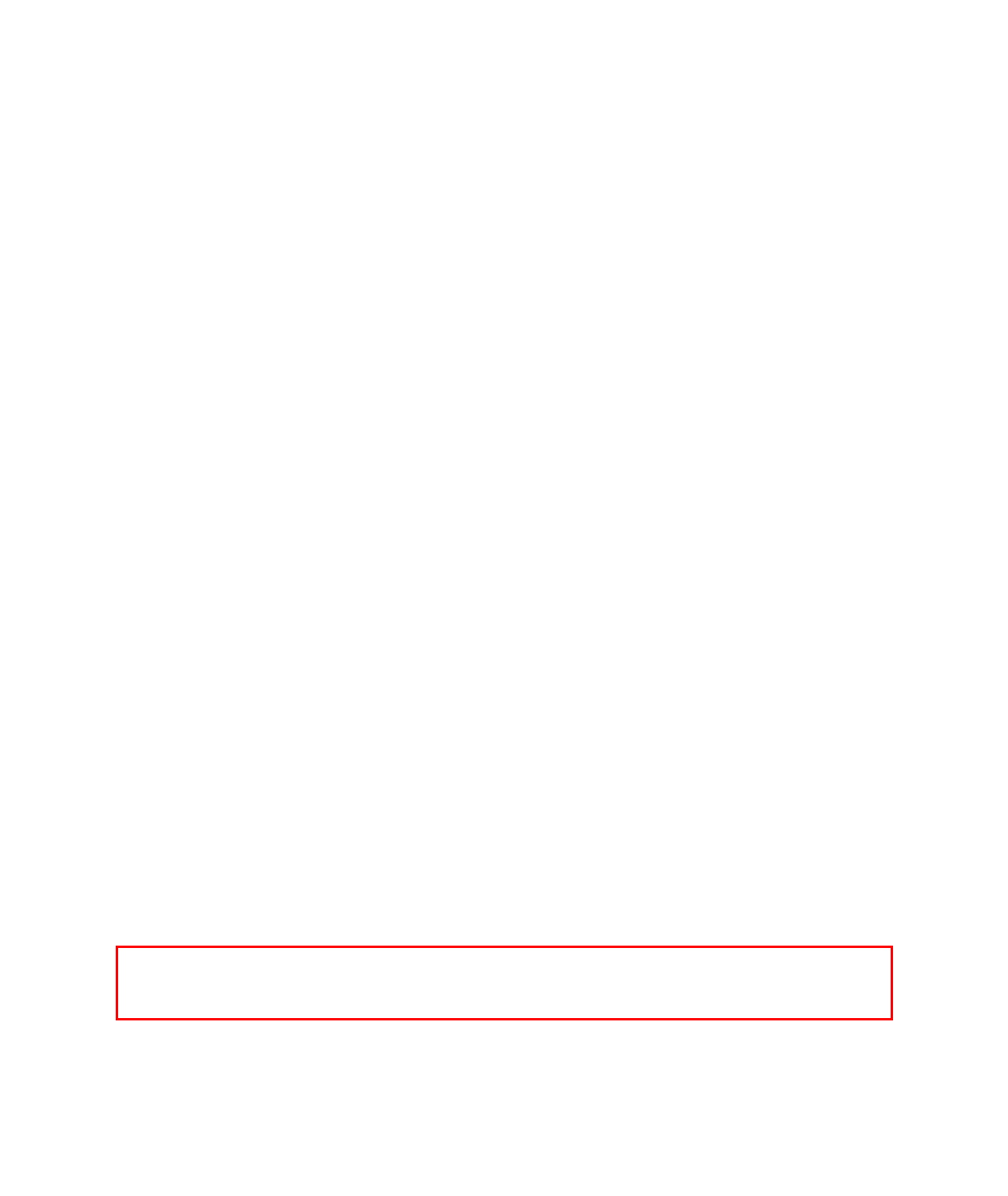Look at the provided screenshot of the webpage and perform OCR on the text within the red bounding box.

We and our contractors and suppliers normally store and process your data in the United Kingdom. However, we and our contractors and suppliers may from time to time store and process your data elsewhere, including outside the European Economic Area. This may be because our contractor or supplier who carries out any order fulfilment or payment processing, for instance, may be based elsewhere.